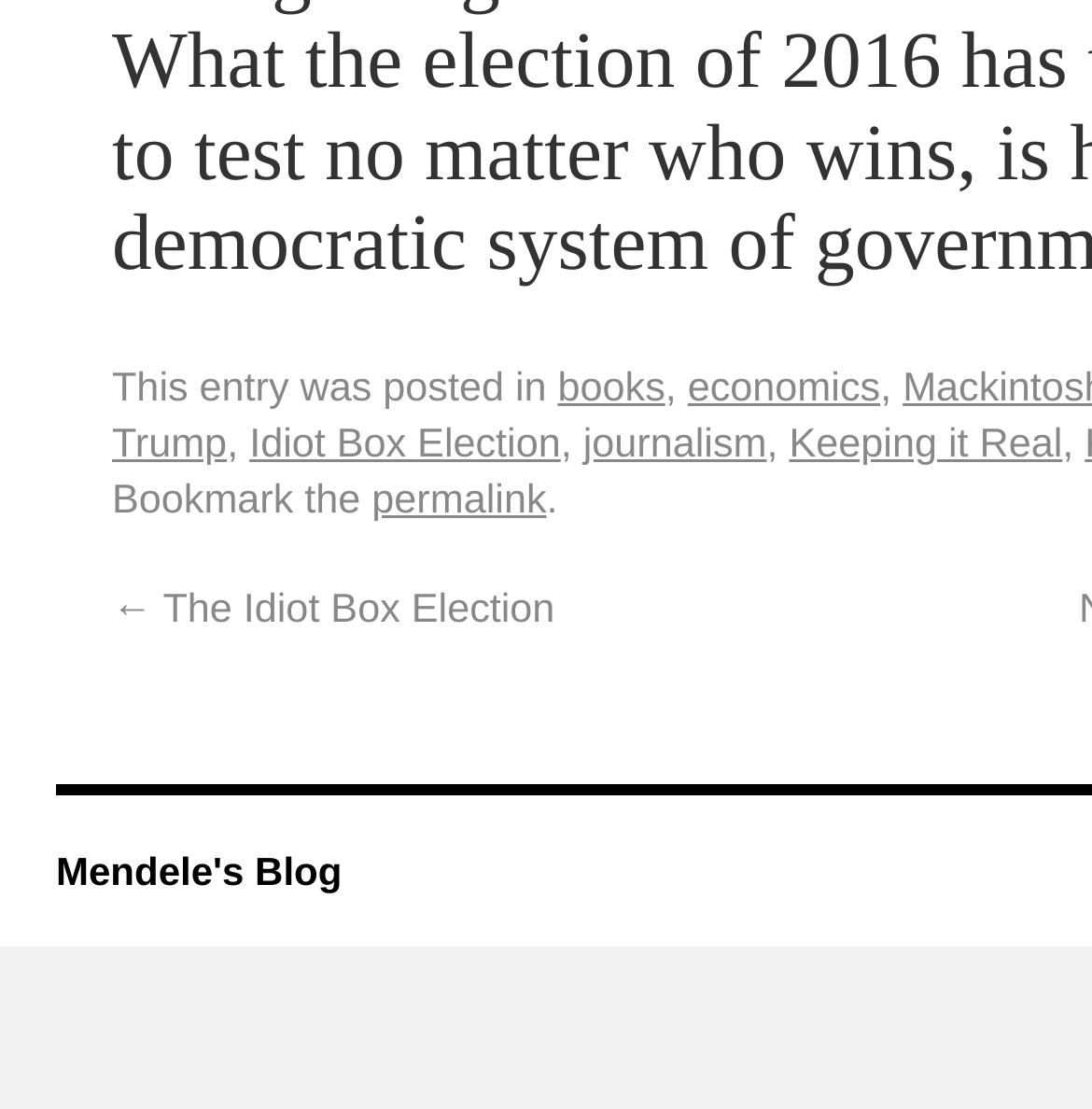Please identify the bounding box coordinates of the element's region that I should click in order to complete the following instruction: "visit the 'Idiot Box Election' post". The bounding box coordinates consist of four float numbers between 0 and 1, i.e., [left, top, right, bottom].

[0.228, 0.382, 0.513, 0.422]